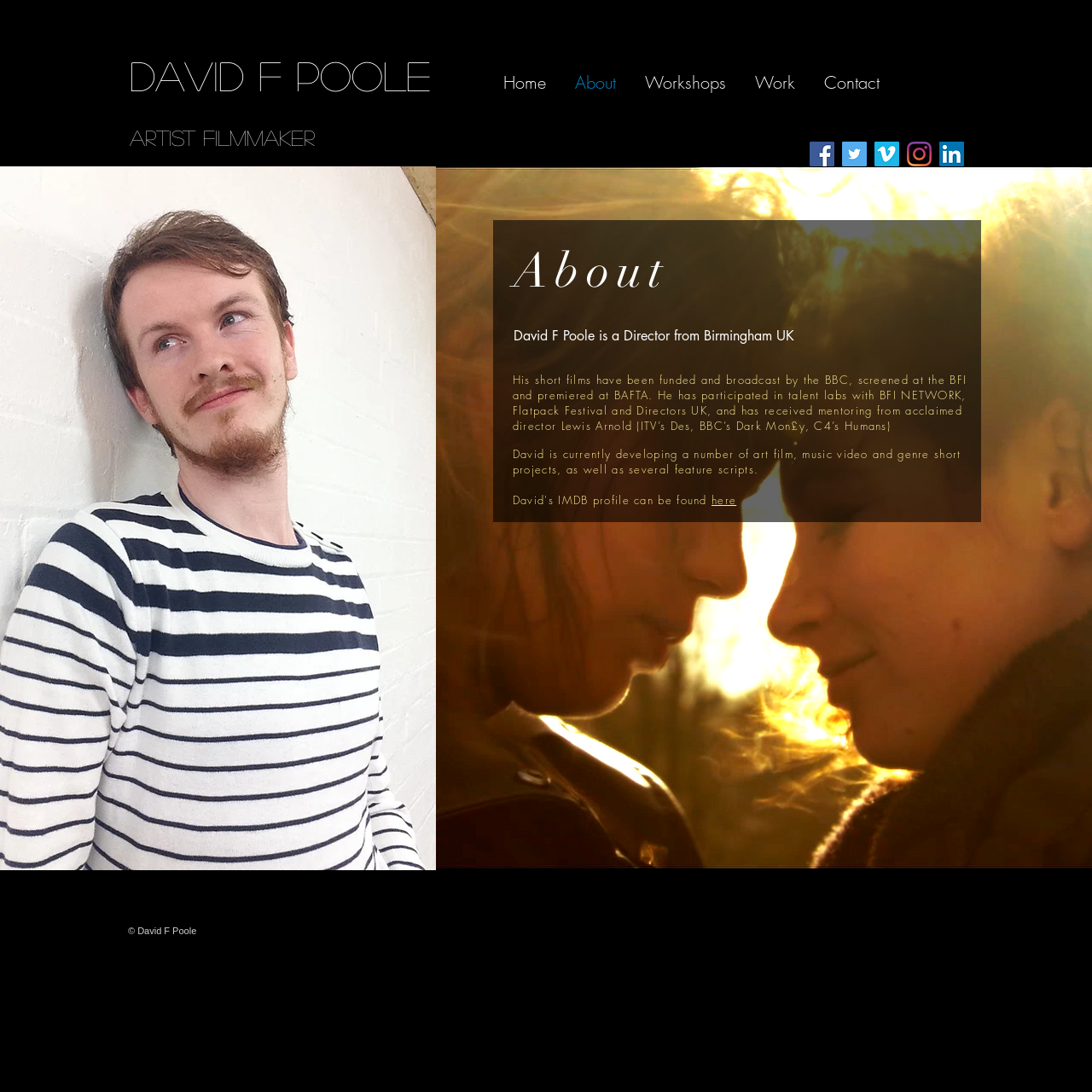Offer a comprehensive description of the webpage’s content and structure.

The webpage is about David F Poole, an award-winning artist and filmmaker. At the top of the page, there is a heading with his name, followed by a navigation menu with links to different sections of the website, including Home, About, Workshops, Work, and Contact.

Below the navigation menu, there is a heading that describes David F Poole as an Artist Filmmaker. To the right of this heading, there is a social bar with links to his social media profiles, including Facebook, Twitter, Vimeo, Instagram, and LinkedIn, each represented by an image.

The main content of the page is divided into sections. The first section describes David F Poole's achievements, including his short films being funded and broadcast by the BBC, screened at the BFI, and premiered at BAFTA. He has also participated in talent labs and received mentoring from acclaimed director Lewis Arnold.

The next section describes David's current projects, including art films, music videos, and feature scripts. There is a link to learn more about his projects. Below this, there is a heading that says "About" and a brief description of David F Poole as a Director from Birmingham, UK.

At the bottom of the page, there is a footer section with a copyright notice and an iframe with embedded content. There is also a link to contact David F Poole via email.